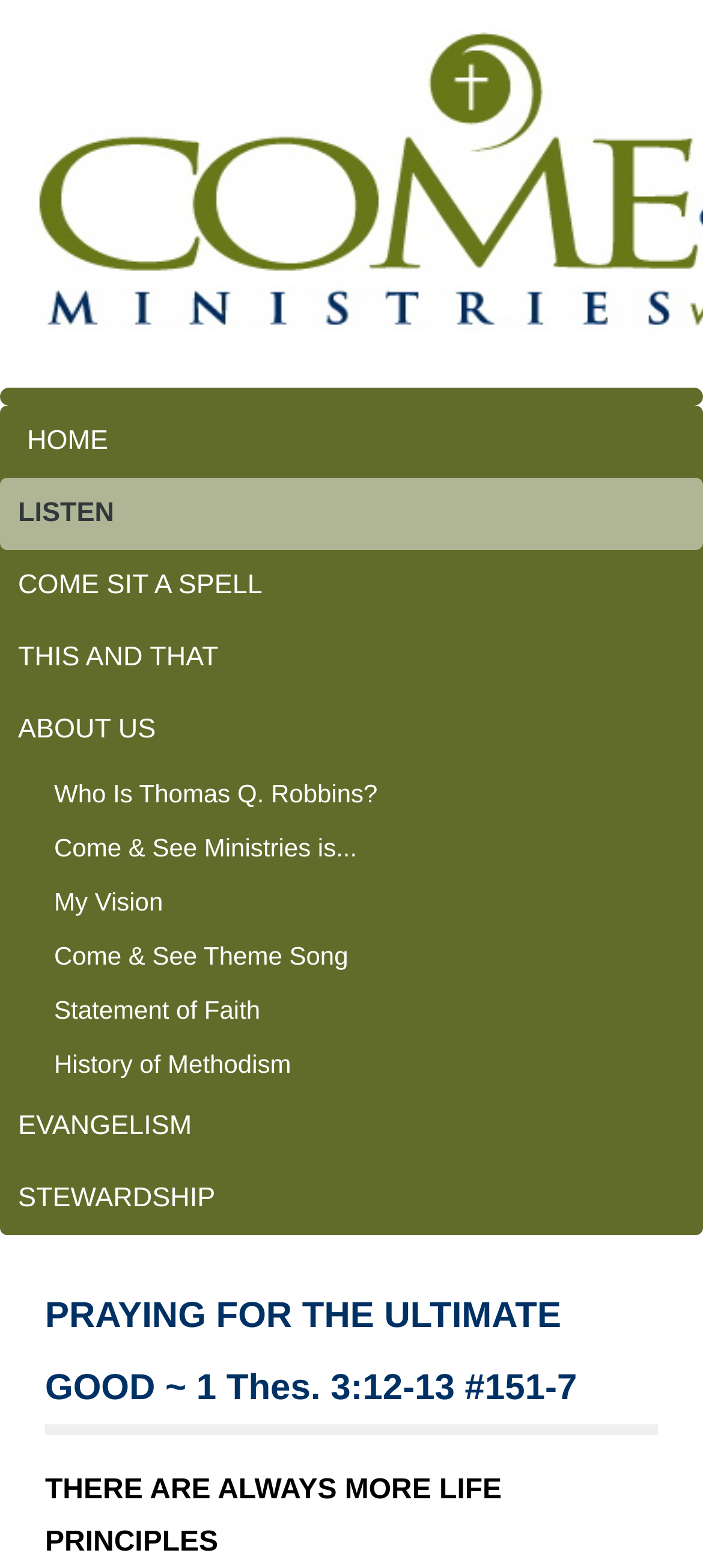Locate the bounding box coordinates of the element I should click to achieve the following instruction: "learn about the history of methodism".

[0.051, 0.661, 1.0, 0.696]